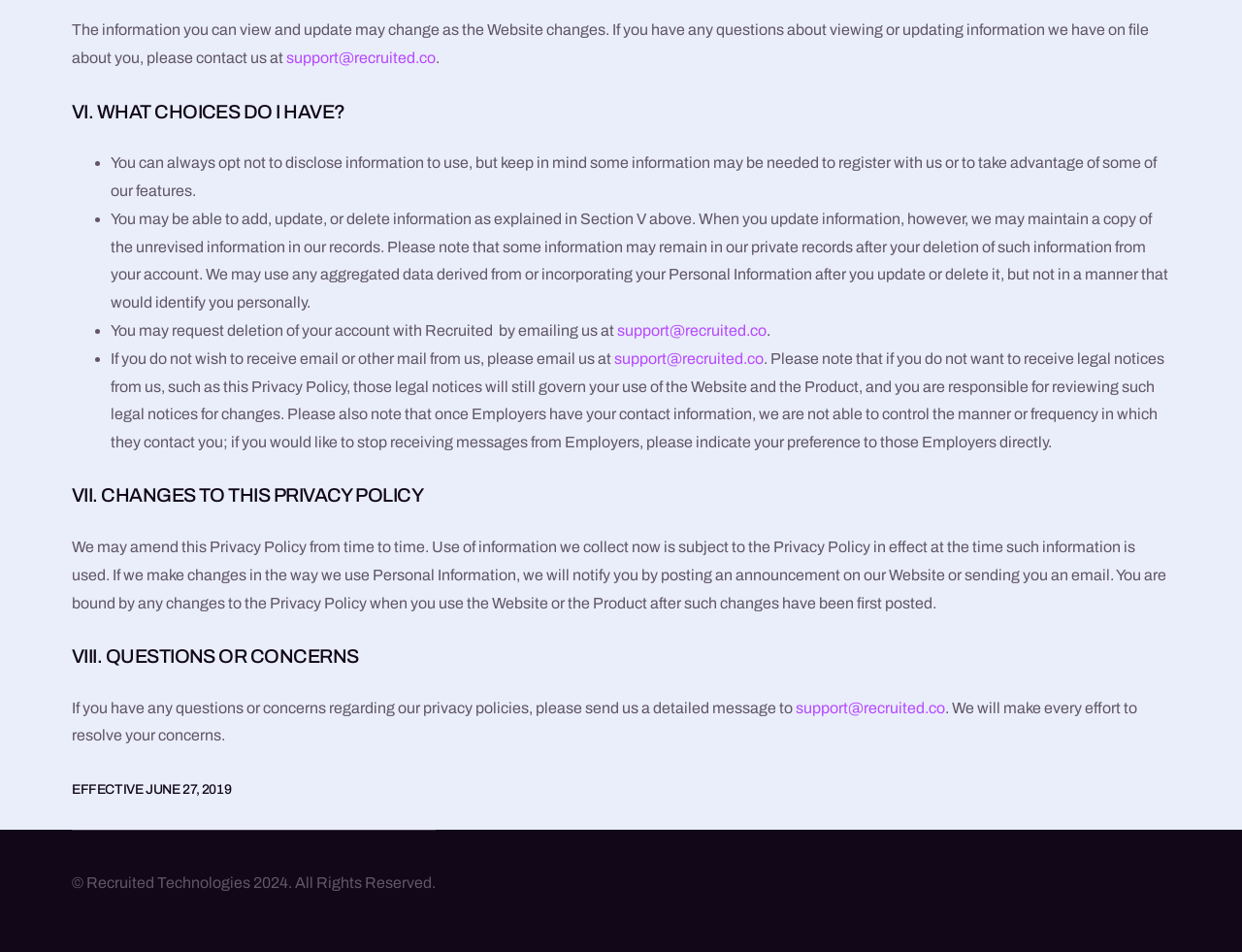By analyzing the image, answer the following question with a detailed response: What is the effective date of the Privacy Policy?

The webpage mentions that the Privacy Policy is effective as of June 27, 2019, which is stated at the end of the webpage.